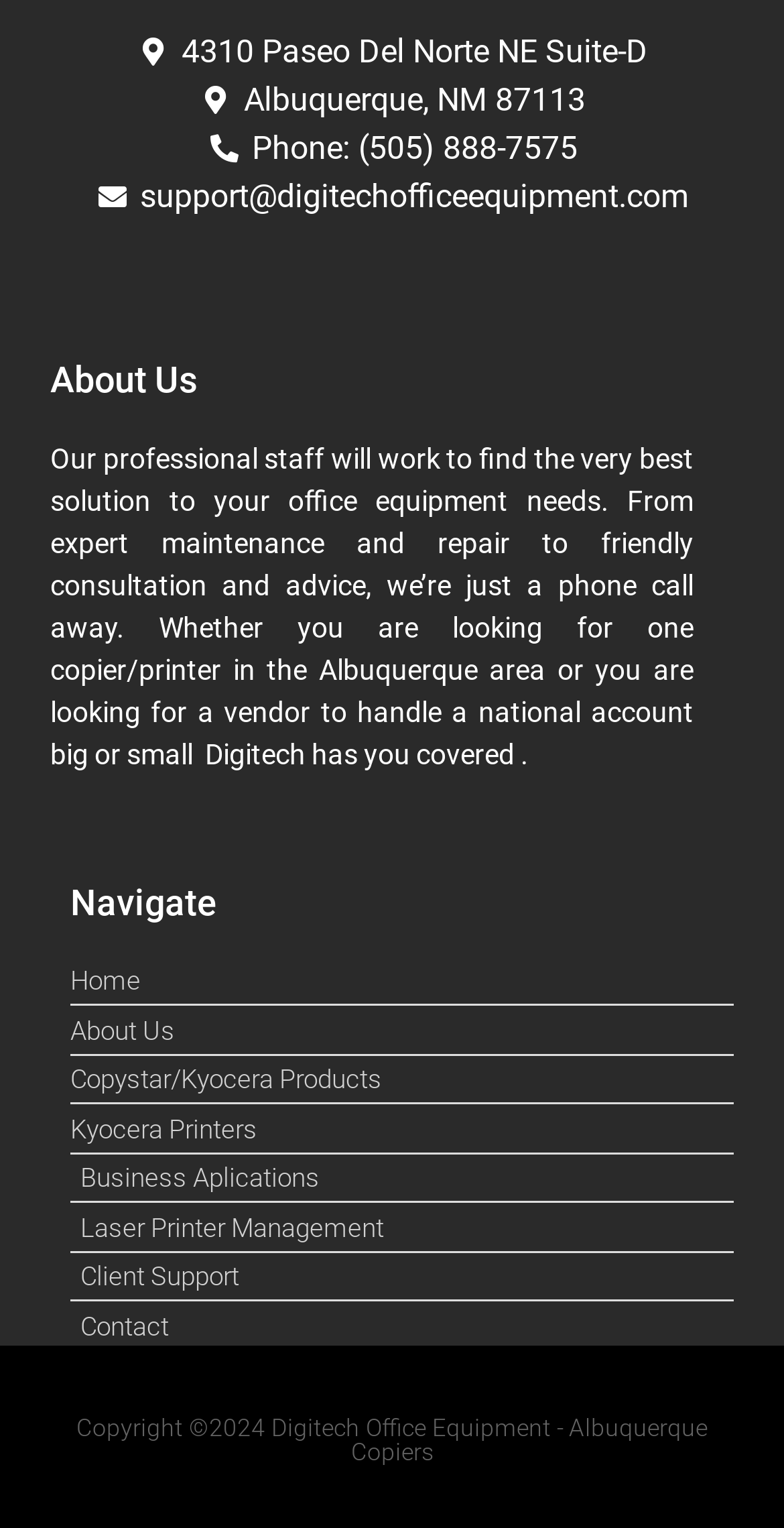What is the company's phone number?
Provide a detailed answer to the question, using the image to inform your response.

The phone number can be found in the link element with the text 'Phone: (505) 888-7575' at the top of the page.